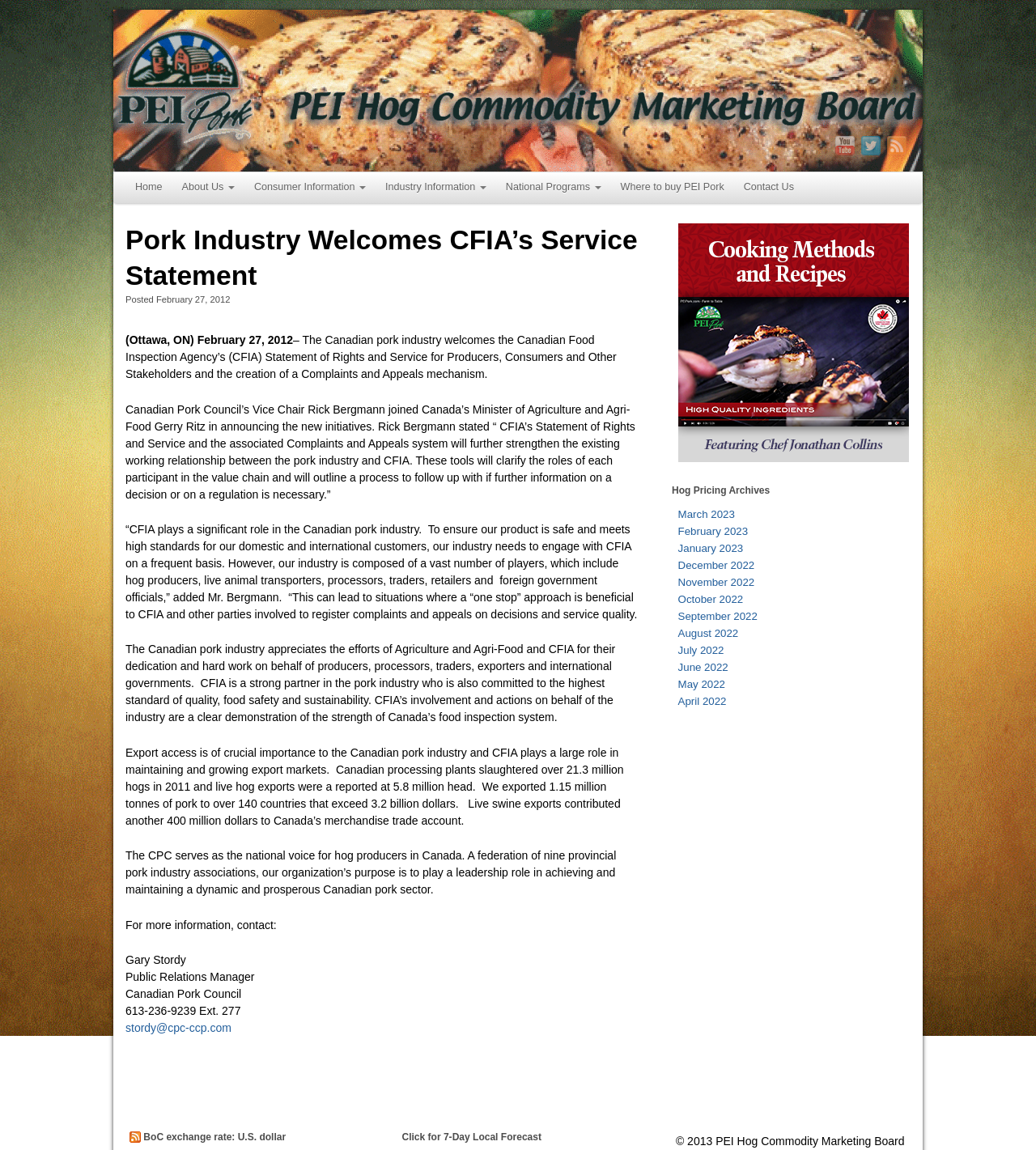Identify the bounding box coordinates for the region of the element that should be clicked to carry out the instruction: "Click the Home link". The bounding box coordinates should be four float numbers between 0 and 1, i.e., [left, top, right, bottom].

[0.121, 0.15, 0.166, 0.177]